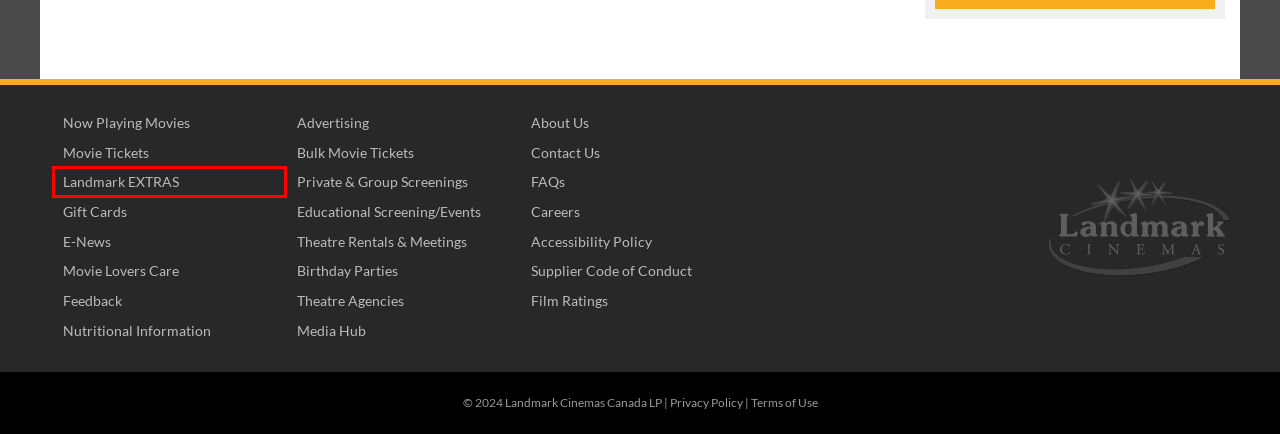You are presented with a screenshot of a webpage containing a red bounding box around a particular UI element. Select the best webpage description that matches the new webpage after clicking the element within the bounding box. Here are the candidates:
A. Private & Group Movie Screenings | Landmark Cinemas
B. Error
C. Landmark Cinemas EXTRAS - Get MORE of What You Love
D. Landmark Cinemas Accessibility Policy
E. Birthday Parties | Landmark Cinemas
F. Movie Experiences & Premium Large Format (PLF) at Landmark Cinemas
G. Landmark Cinemas Movie Contests. Win Great Movie Stuff
H. Theatre Agencies

C